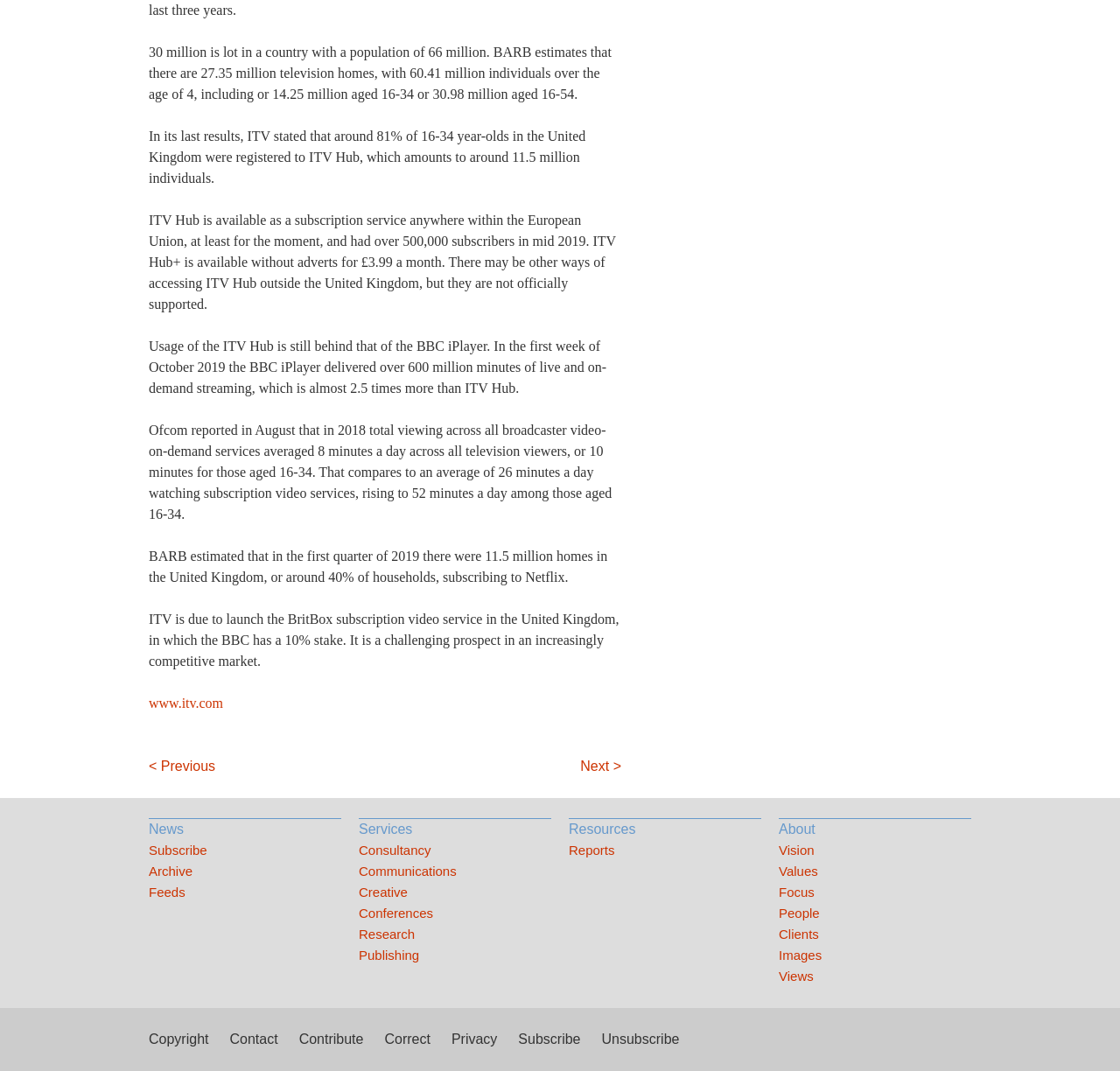Please identify the coordinates of the bounding box that should be clicked to fulfill this instruction: "view previous page".

[0.133, 0.706, 0.192, 0.726]